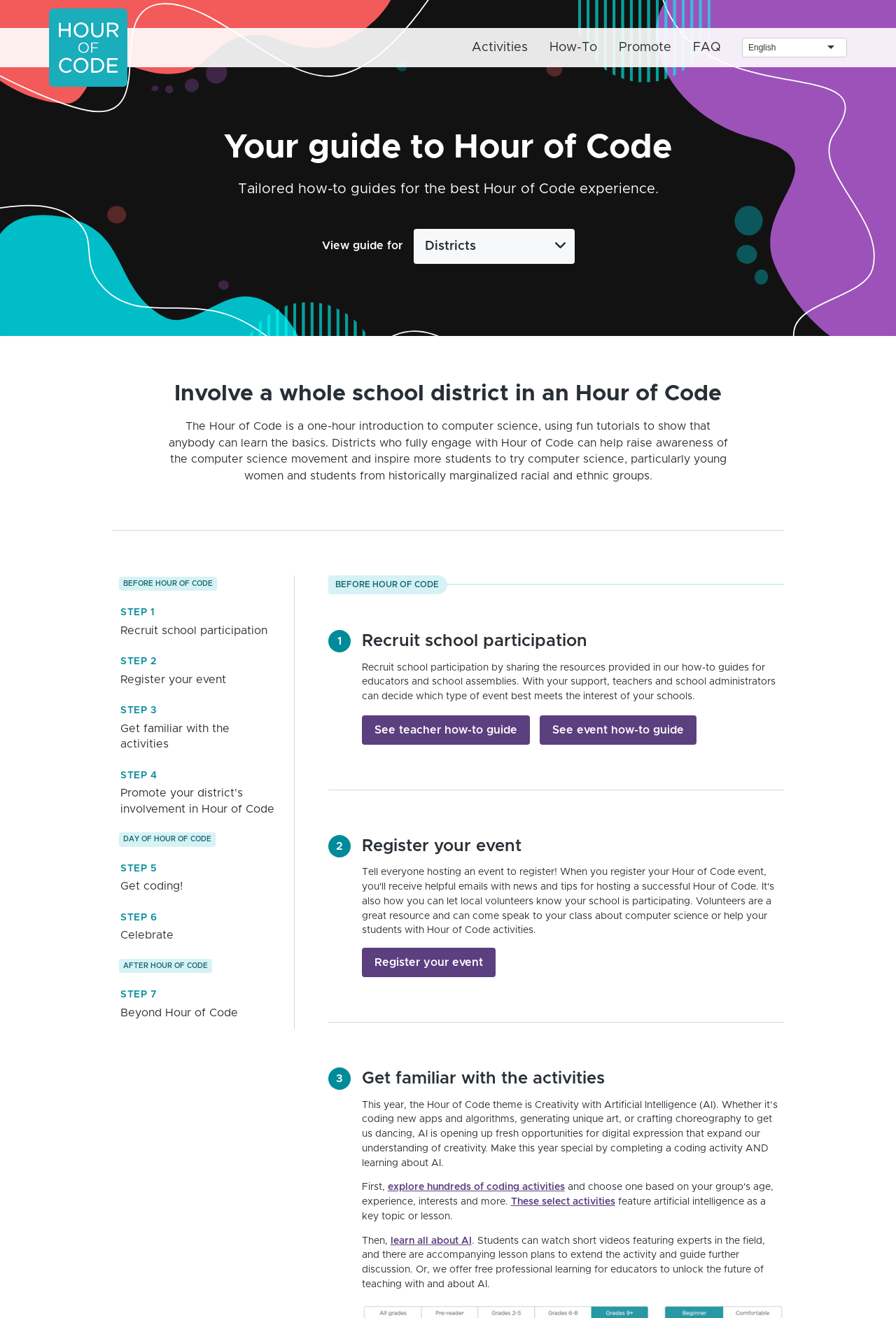Using the provided element description: "Step 2 Register your event", identify the bounding box coordinates. The coordinates should be four floats between 0 and 1 in the order [left, top, right, bottom].

[0.125, 0.491, 0.328, 0.528]